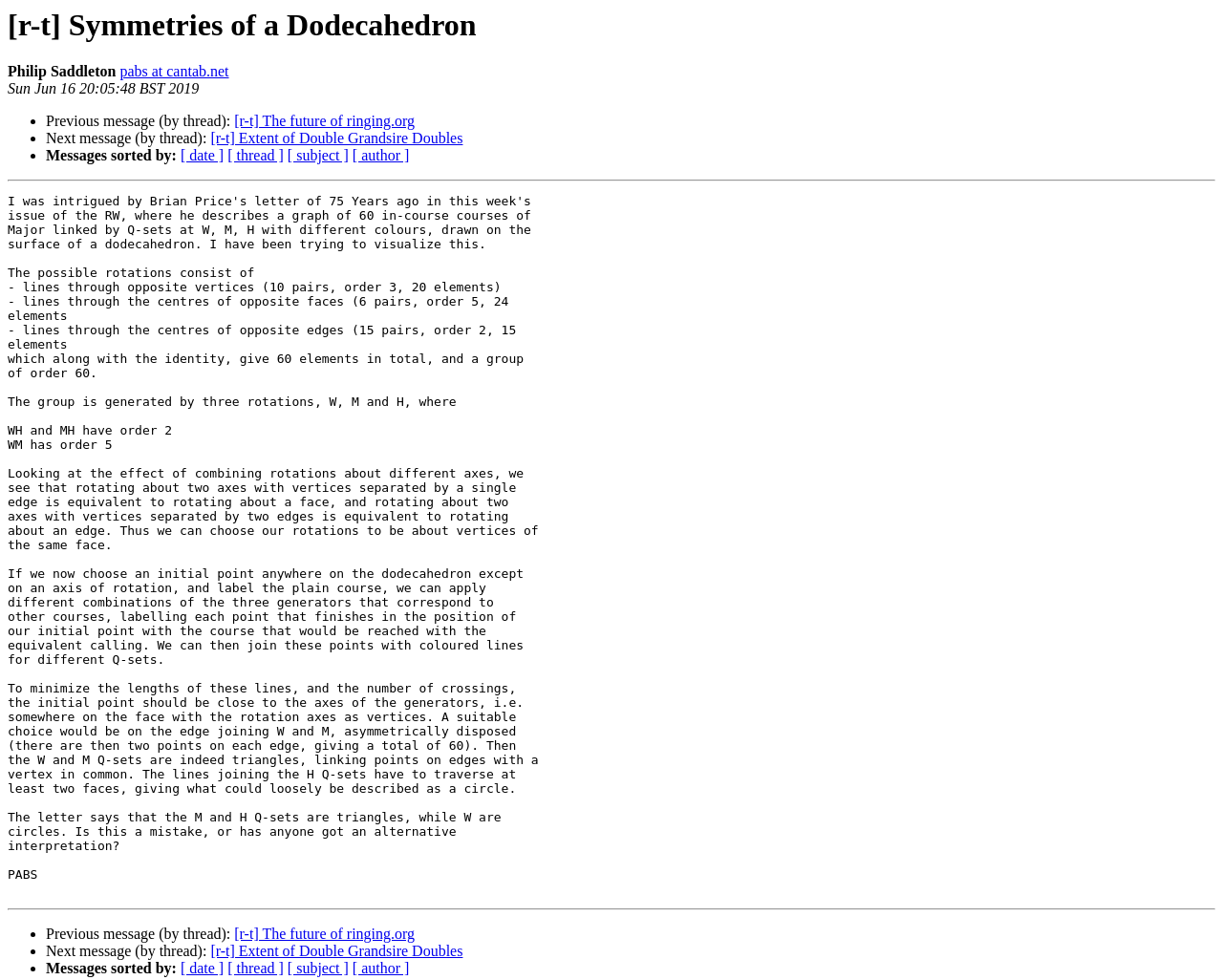Find and indicate the bounding box coordinates of the region you should select to follow the given instruction: "View 'Glazed Tile Roll Forming Machine' product".

None